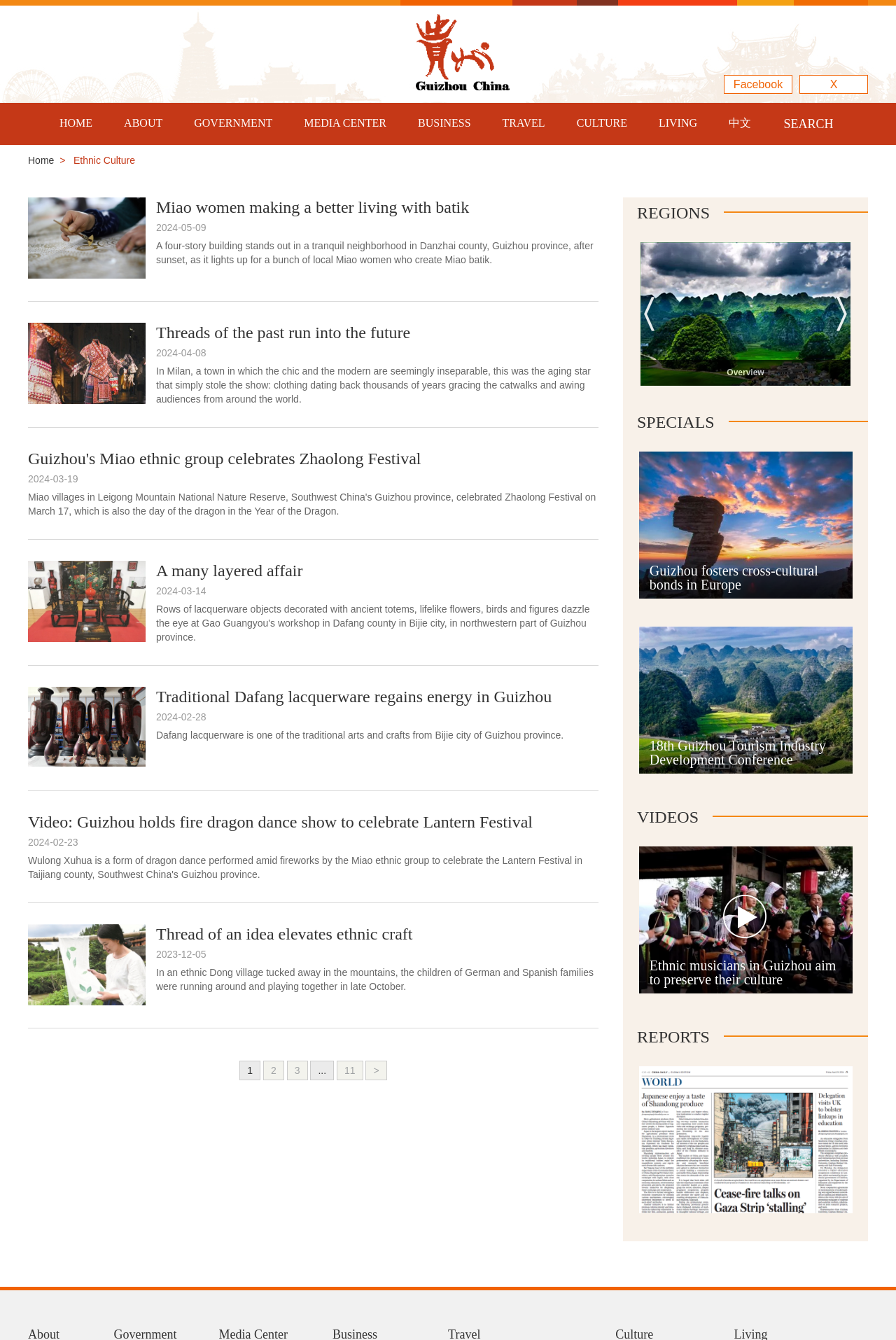How many regions are listed on the webpage?
Please give a detailed and elaborate answer to the question based on the image.

I counted the number of region links on the webpage, which are Guiyang, Guian New Area, Liupanshui, Anshun, Qianxinan, Qiandongnan, and Qiannan. There are 7 regions listed.